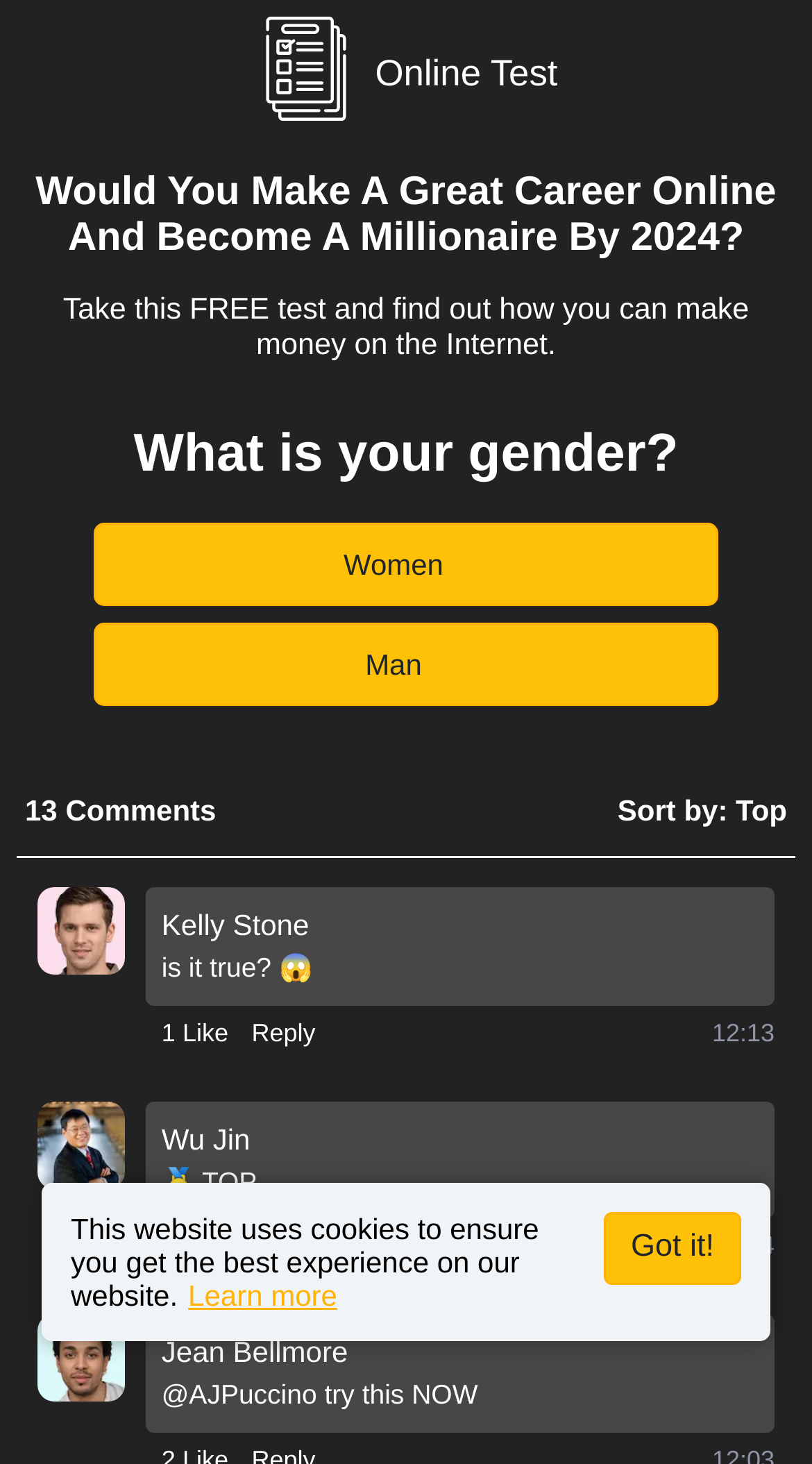What is the topic of the survey?
Provide an in-depth answer to the question, covering all aspects.

The topic of the survey can be inferred from the heading 'Would You Make A Great Career Online And Become A Millionaire By 2024?' which suggests that the survey is related to making a career online and becoming a millionaire.